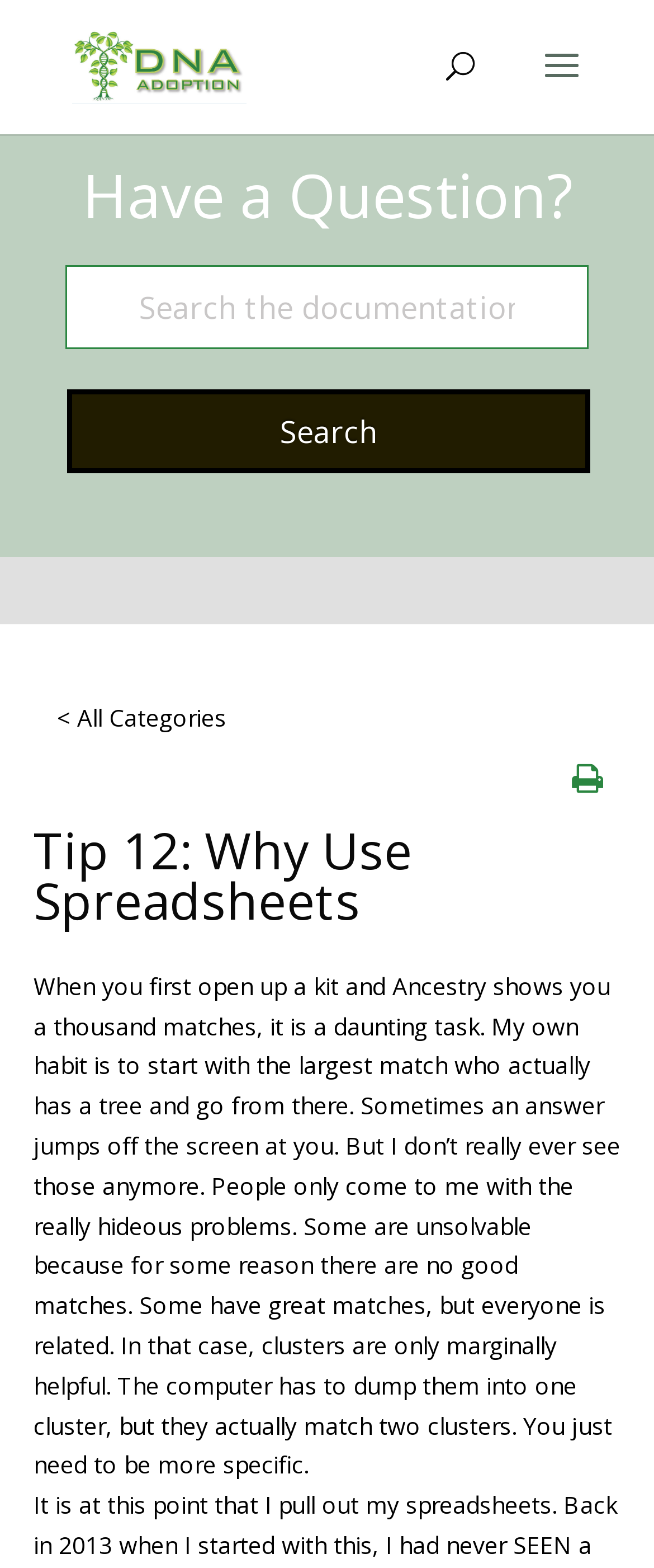Answer the following inquiry with a single word or phrase:
What is the purpose of the search bar?

To search the documentation